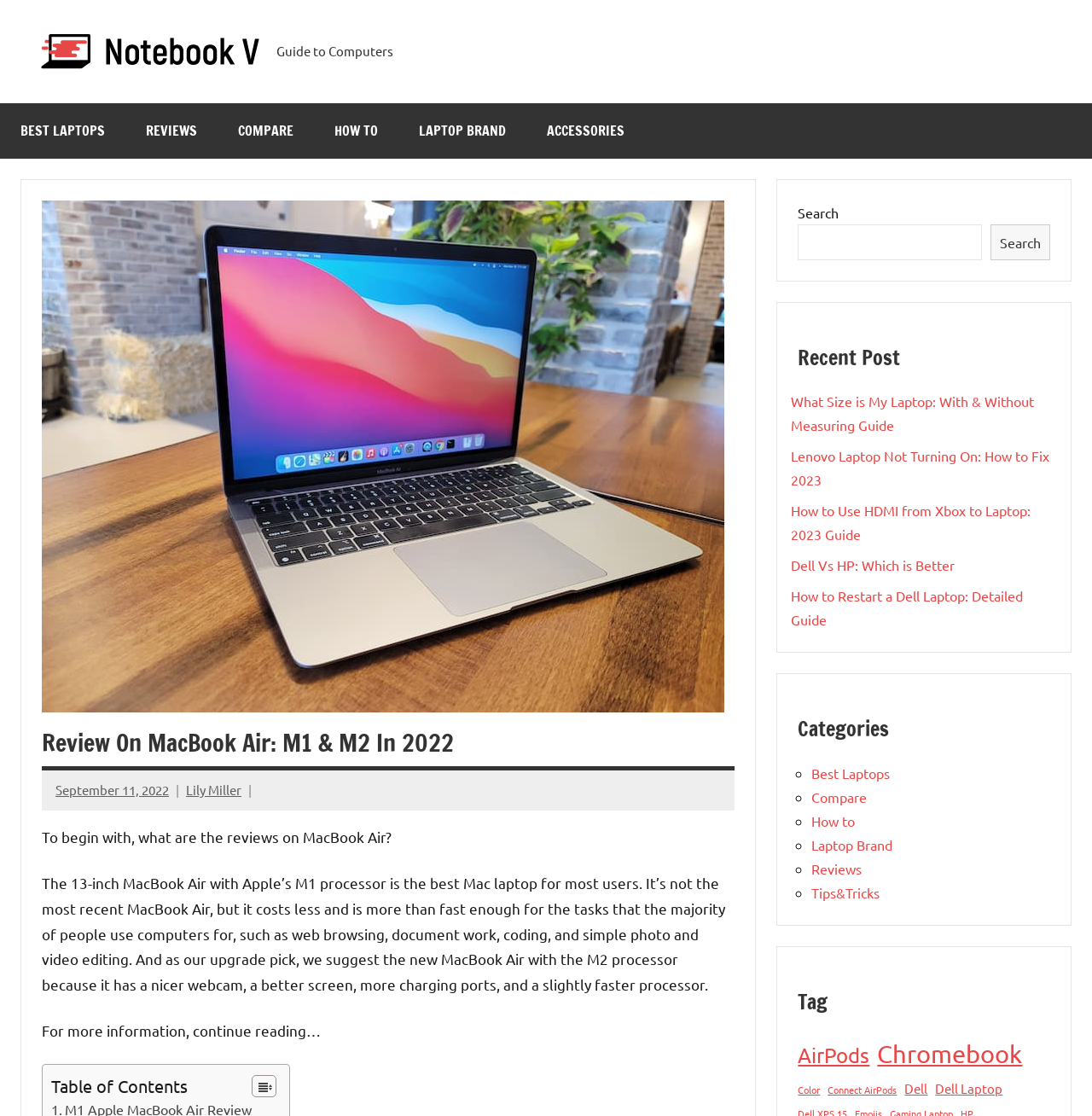Determine the bounding box coordinates of the region that needs to be clicked to achieve the task: "Click on the 'BEST LAPTOPS' link".

[0.0, 0.093, 0.115, 0.142]